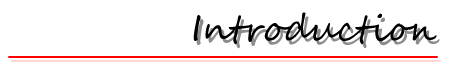Describe all the elements and aspects of the image comprehensively.

This image features the word "Introduction" presented in a stylized handwritten font, emphasizing a welcoming and engaging tone. Below the text, a distinct red line adds a pop of color, creating a visual separation that draws attention to the heading. This design choice suggests an inviting entry point for additional content or sections that follow, likely relating to the topics covered by the website. The overall look conveys a blend of professionalism and creativity, fitting for a platform dedicated to Drupal-centric web hosting services.